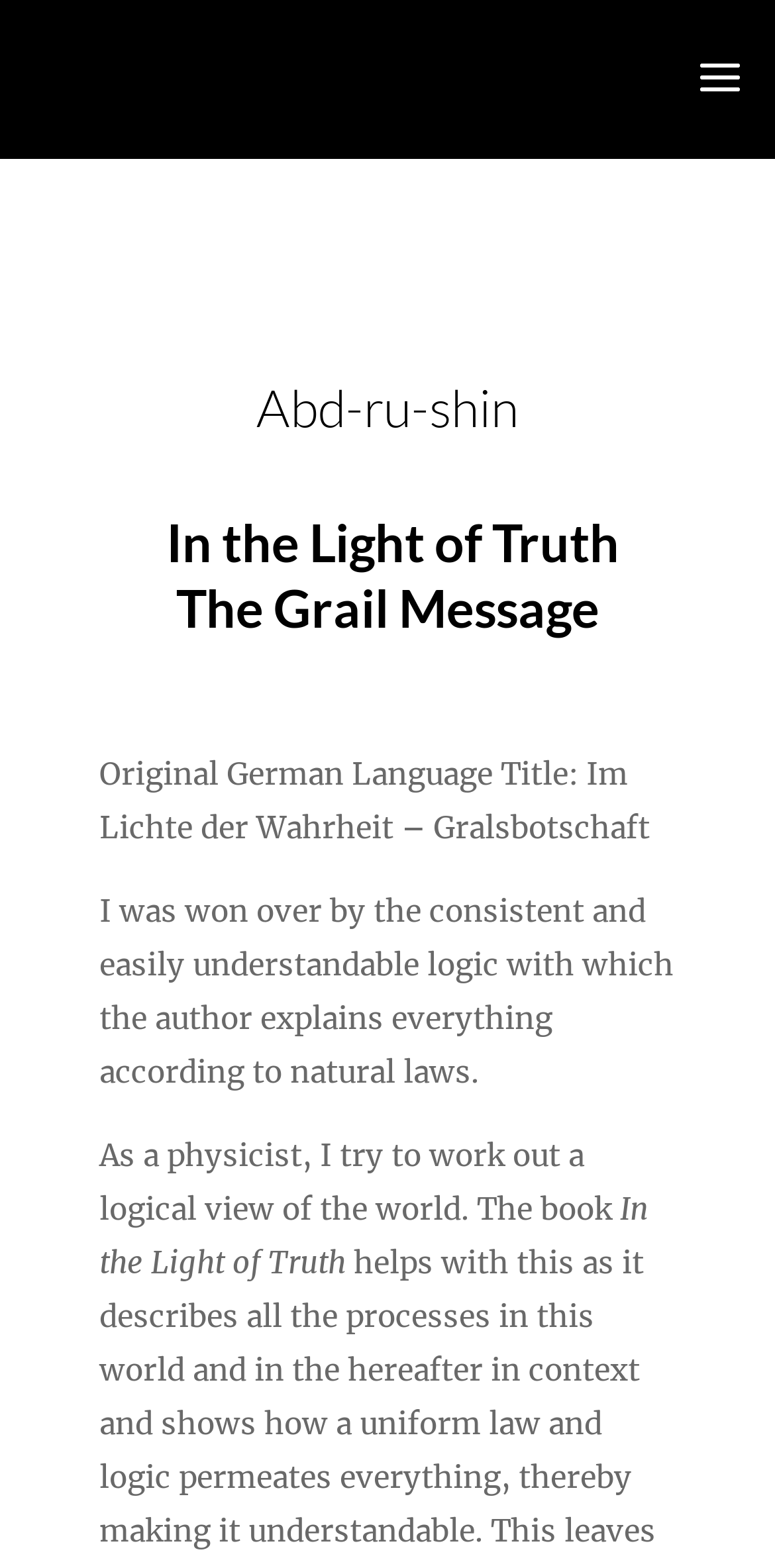Answer the question below with a single word or a brief phrase: 
How many images are on the webpage?

1